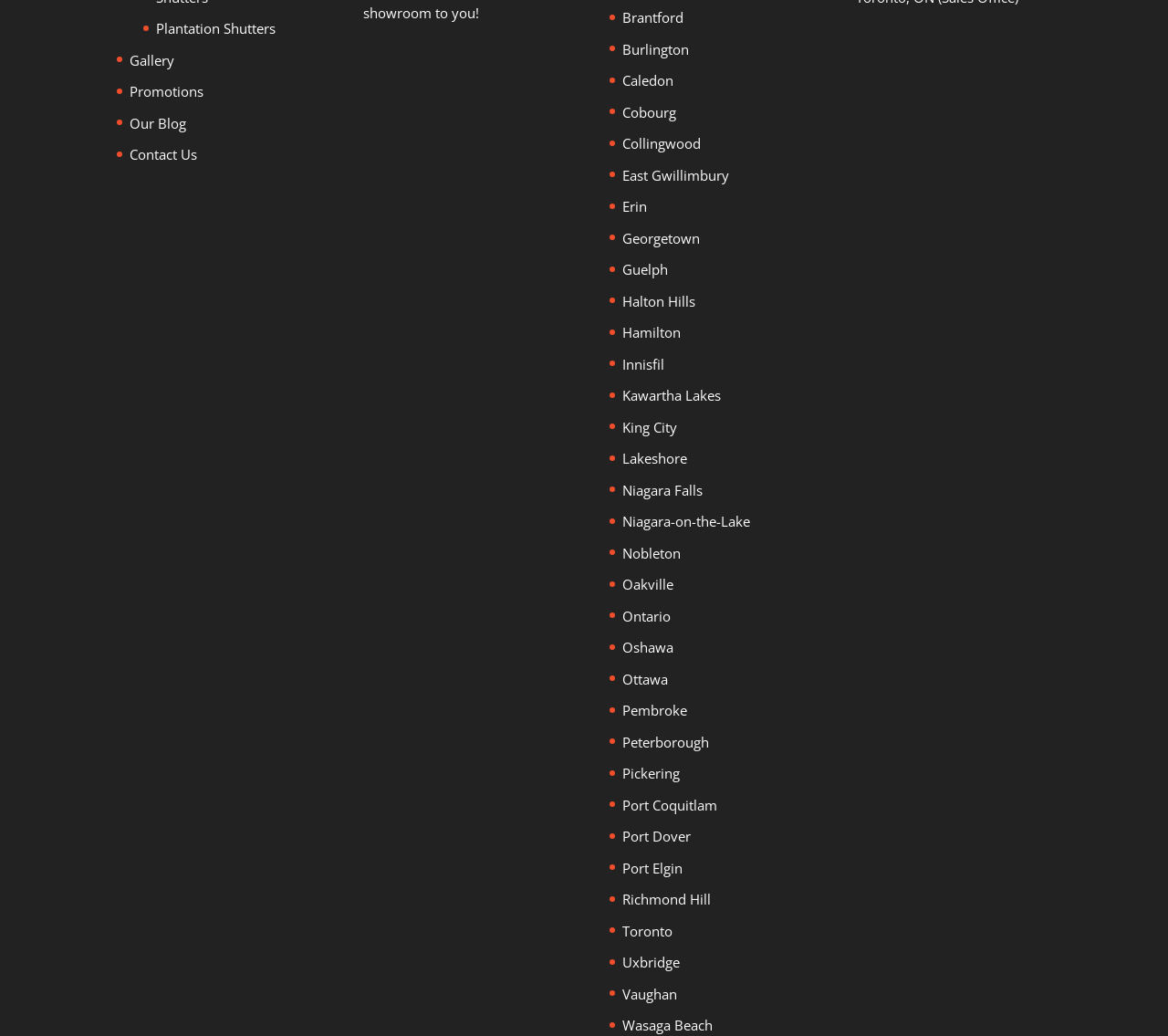Identify the bounding box of the UI element that matches this description: "Plantation Shutters".

[0.134, 0.019, 0.236, 0.036]